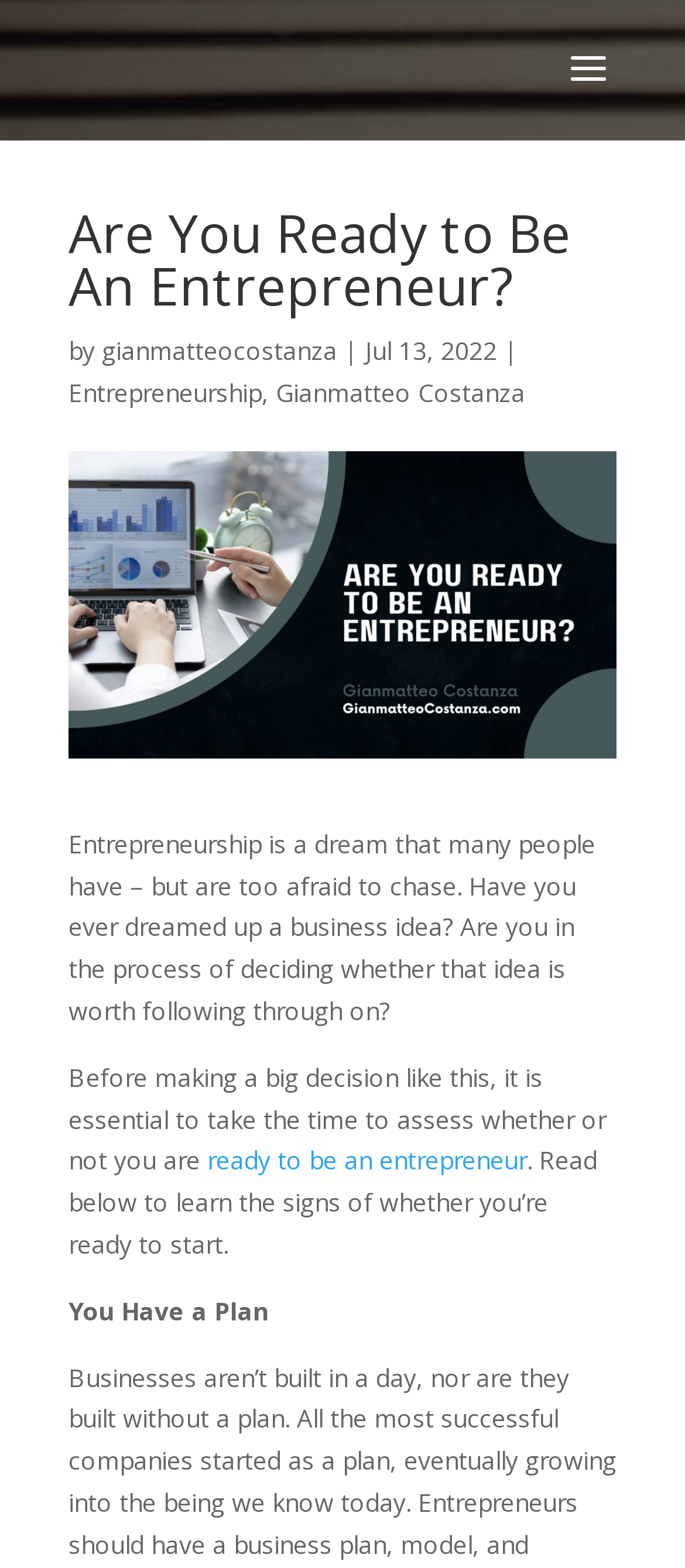What is the date of the article?
Provide a fully detailed and comprehensive answer to the question.

The date of the article can be found by looking at the text 'Jul 13, 2022' which is located below the main heading and above the article content.